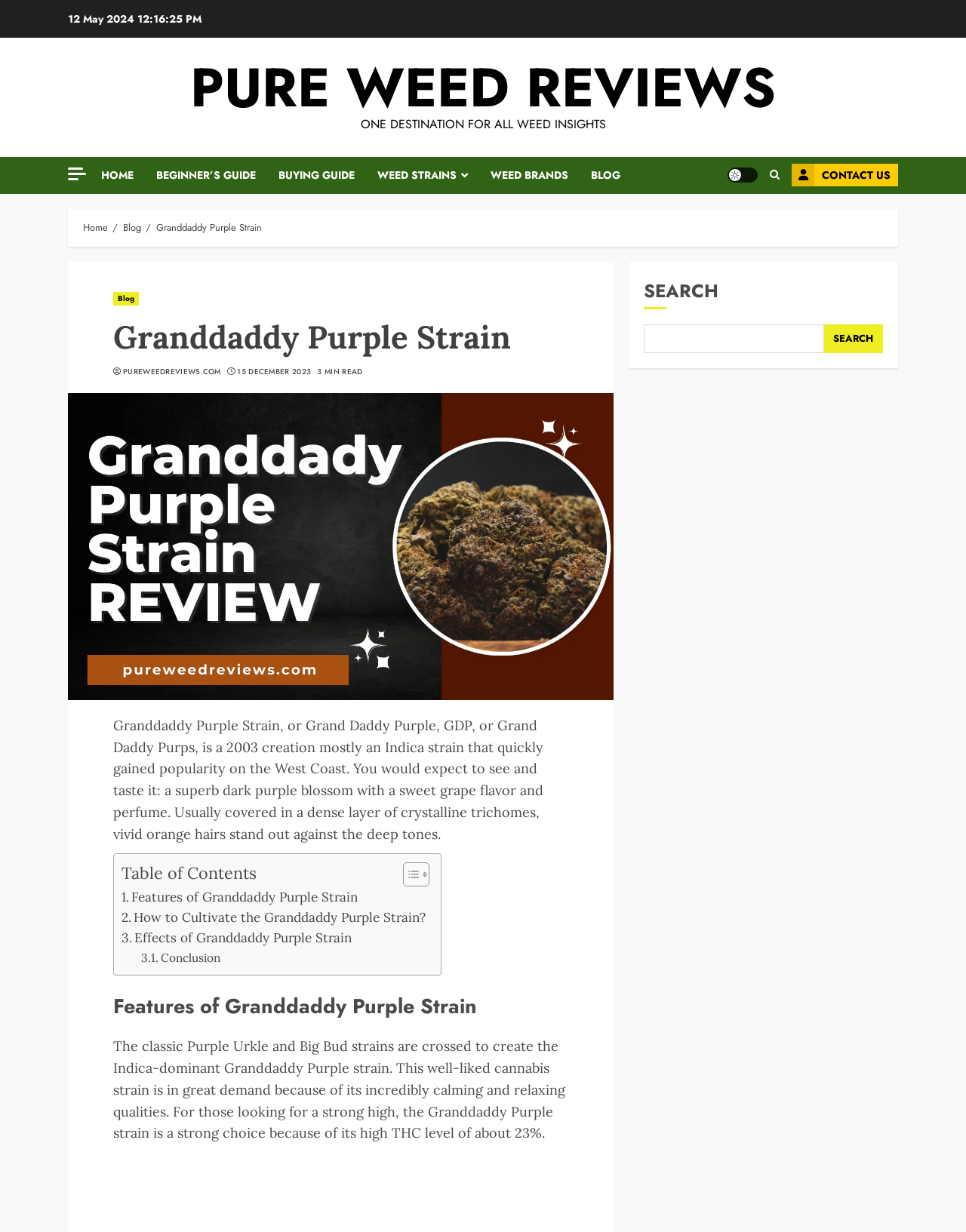Offer an in-depth caption of the entire webpage.

The webpage is about the Granddaddy Purple Strain, a popular cannabis strain. At the top, there is a date "12 May 2024" and a link to "PURE WEED REVIEWS" with a tagline "ONE DESTINATION FOR ALL WEED INSIGHTS". Below this, there is a navigation menu with links to "HOME", "BEGINNER'S GUIDE", "BUYING GUIDE", "WEED STRAINS", "WEED BRANDS", and "BLOG". 

On the right side, there are links to "CONTACT US" and a "Light/Dark Button". There is also a navigation breadcrumb trail showing the current page's location, with links to "Home", "Blog", and "Granddaddy Purple Strain".

The main content of the page is divided into sections. The first section has a header "Granddaddy Purple Strain" and a link to "Blog". Below this, there is an image of the Granddaddy Purple Strain, and a brief description of the strain, including its creation year, characteristics, and effects.

The next section has a table of contents with links to different parts of the article, including "Features of Granddaddy Purple Strain", "How to Cultivate the Granddaddy Purple Strain?", "Effects of Granddaddy Purple Strain", and "Conclusion". 

Below the table of contents, there is a section titled "Features of Granddaddy Purple Strain" with a detailed description of the strain's characteristics and effects. 

On the right side of the page, there is a search box with a button to search the website.